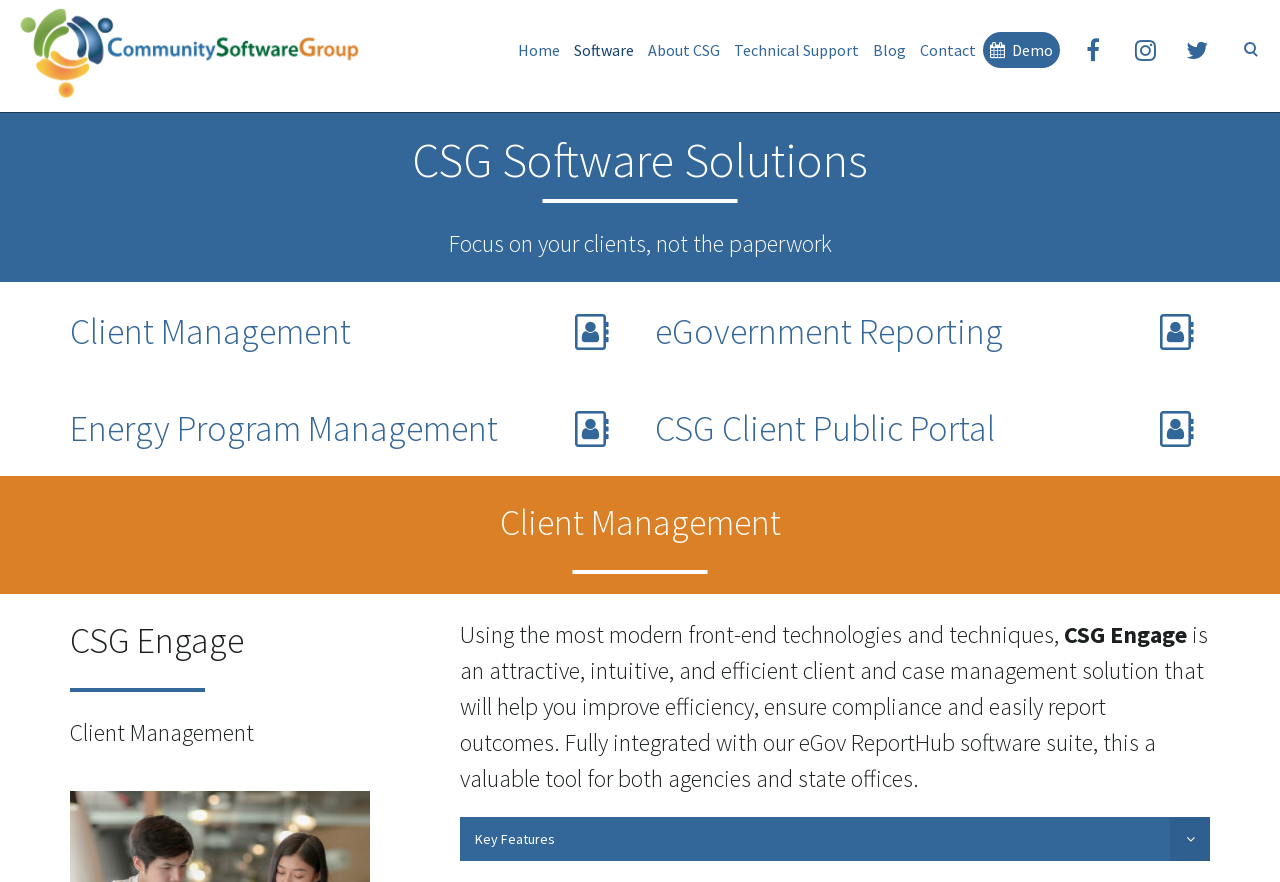Please identify the bounding box coordinates of the area I need to click to accomplish the following instruction: "View Daily Readings".

None